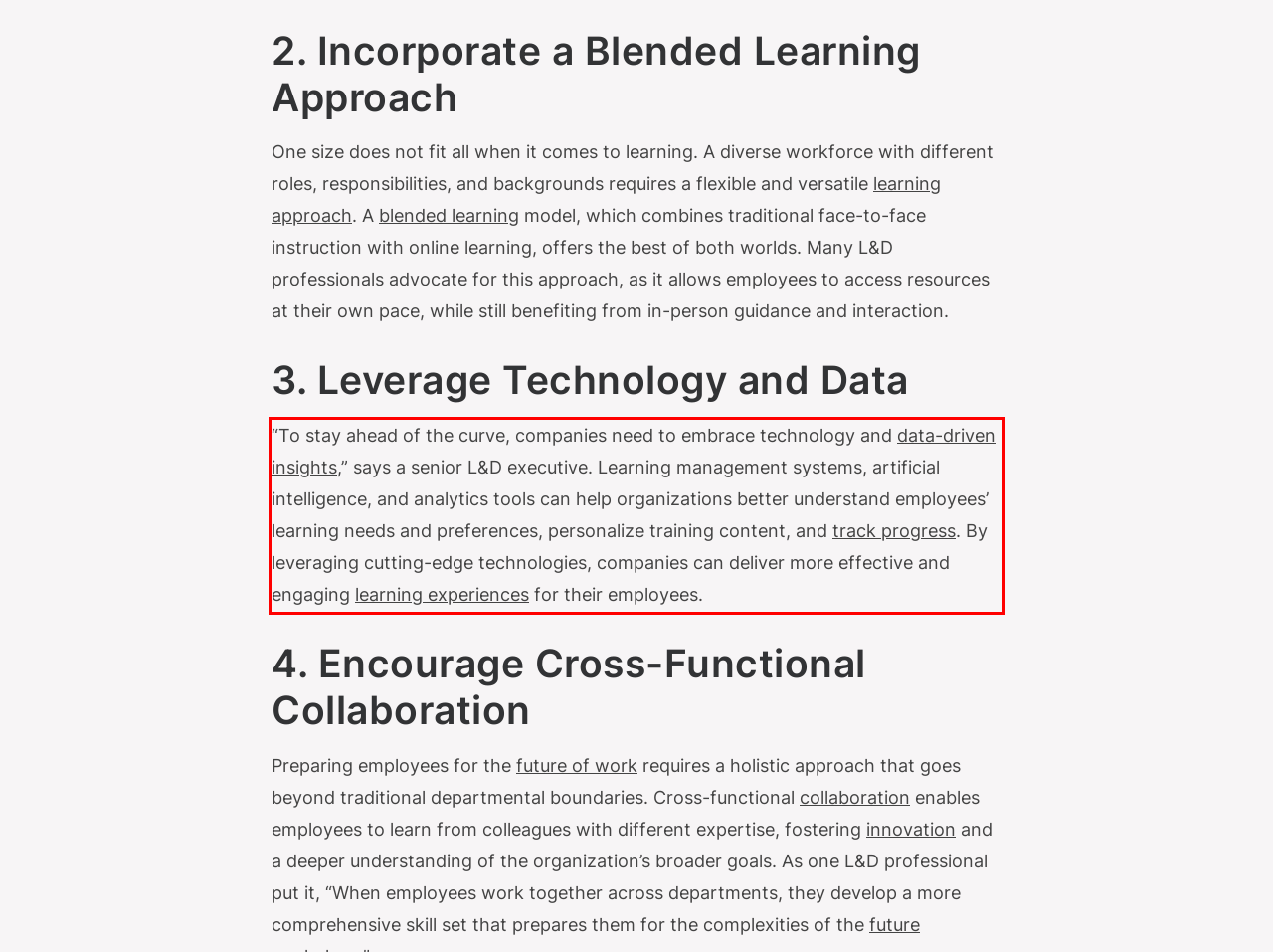Please extract the text content from the UI element enclosed by the red rectangle in the screenshot.

“To stay ahead of the curve, companies need to embrace technology and data-driven insights,” says a senior L&D executive. Learning management systems, artificial intelligence, and analytics tools can help organizations better understand employees’ learning needs and preferences, personalize training content, and track progress. By leveraging cutting-edge technologies, companies can deliver more effective and engaging learning experiences for their employees.